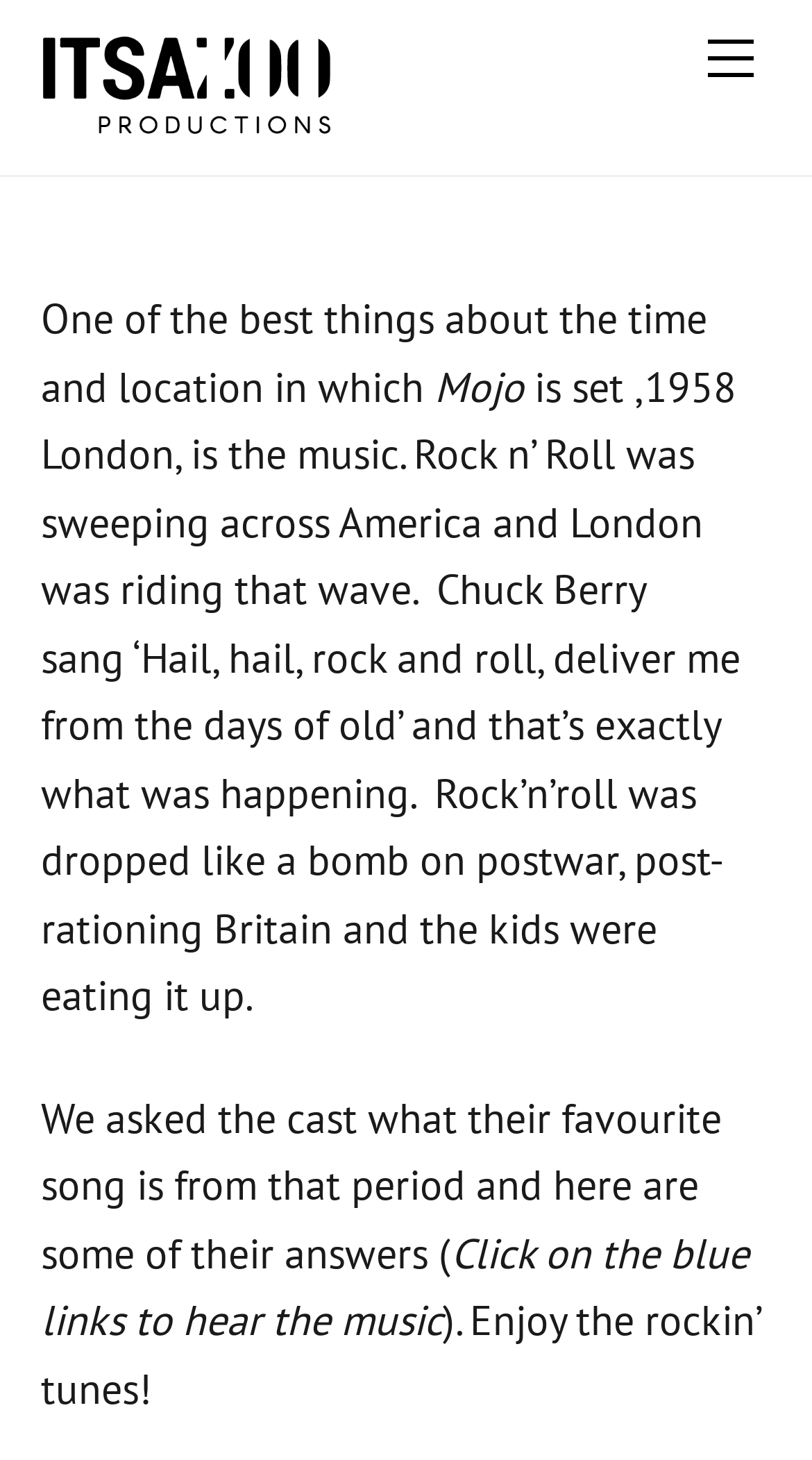Identify and provide the text of the main header on the webpage.

Rock N’ Roll was Dropped Like a Bomb